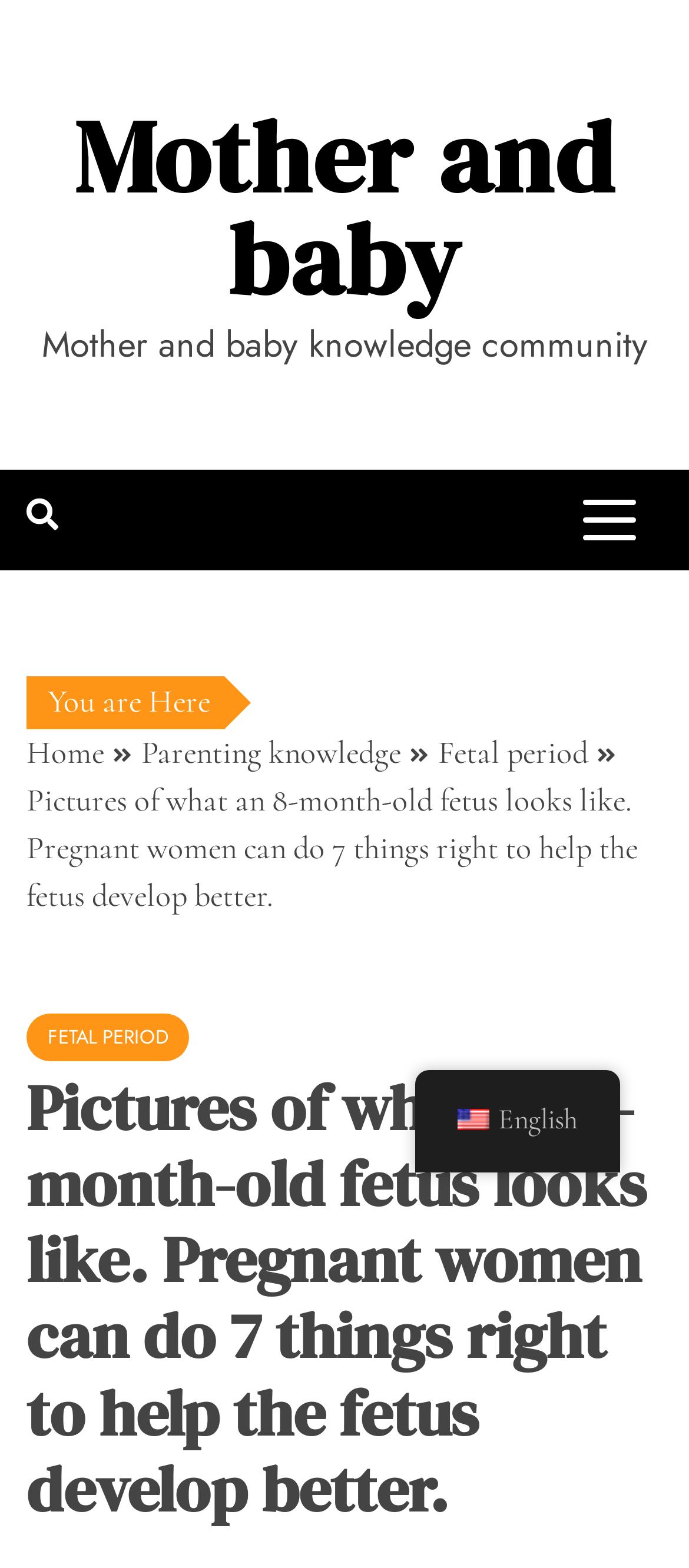Please provide a comprehensive response to the question below by analyzing the image: 
How many links are in the breadcrumb navigation?

I counted the number of link elements within the breadcrumb navigation element, which are 'Home', 'Parenting knowledge', and 'Fetal period'.